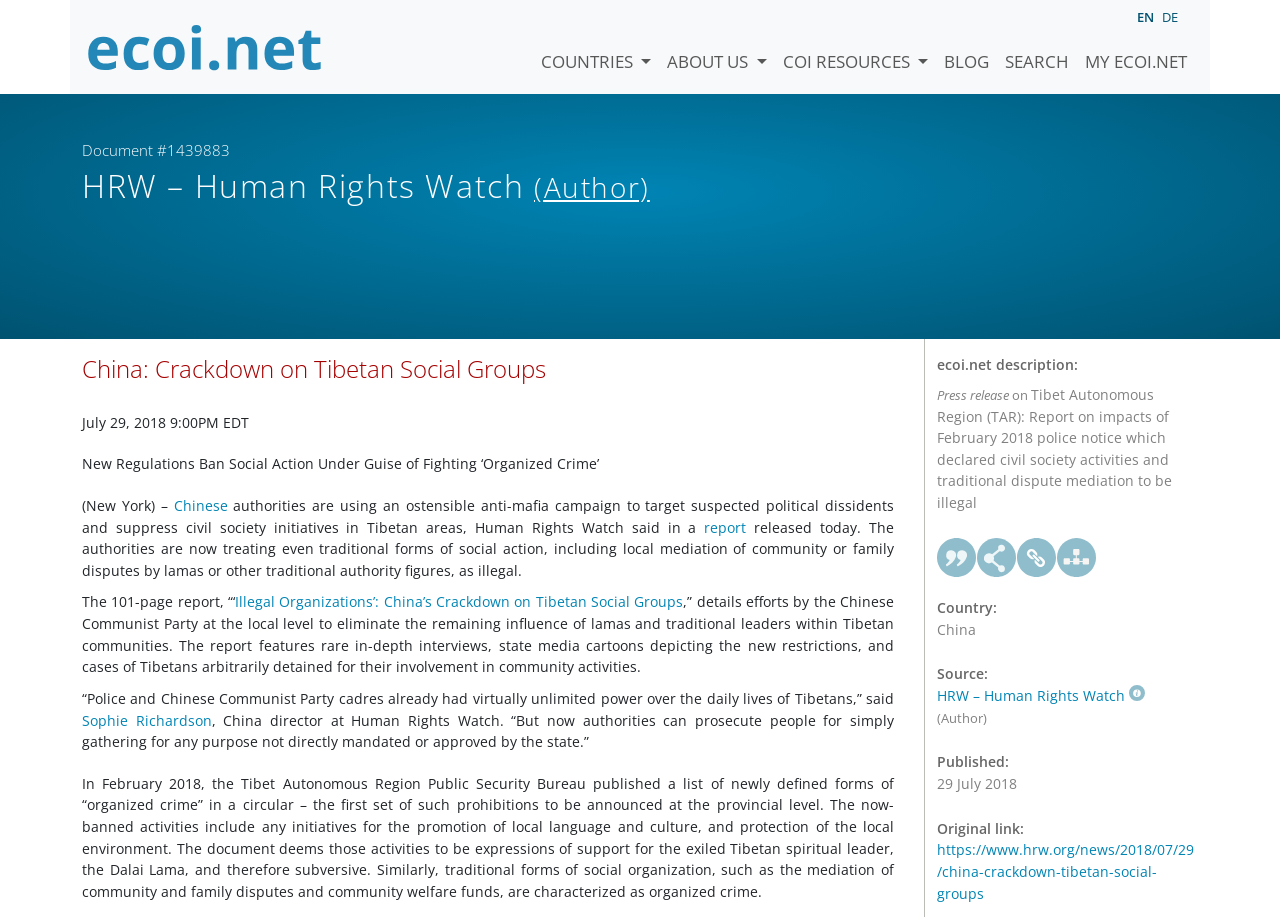Find the bounding box coordinates of the area that needs to be clicked in order to achieve the following instruction: "Click on the 'COUNTRIES' link". The coordinates should be specified as four float numbers between 0 and 1, i.e., [left, top, right, bottom].

[0.416, 0.021, 0.515, 0.082]